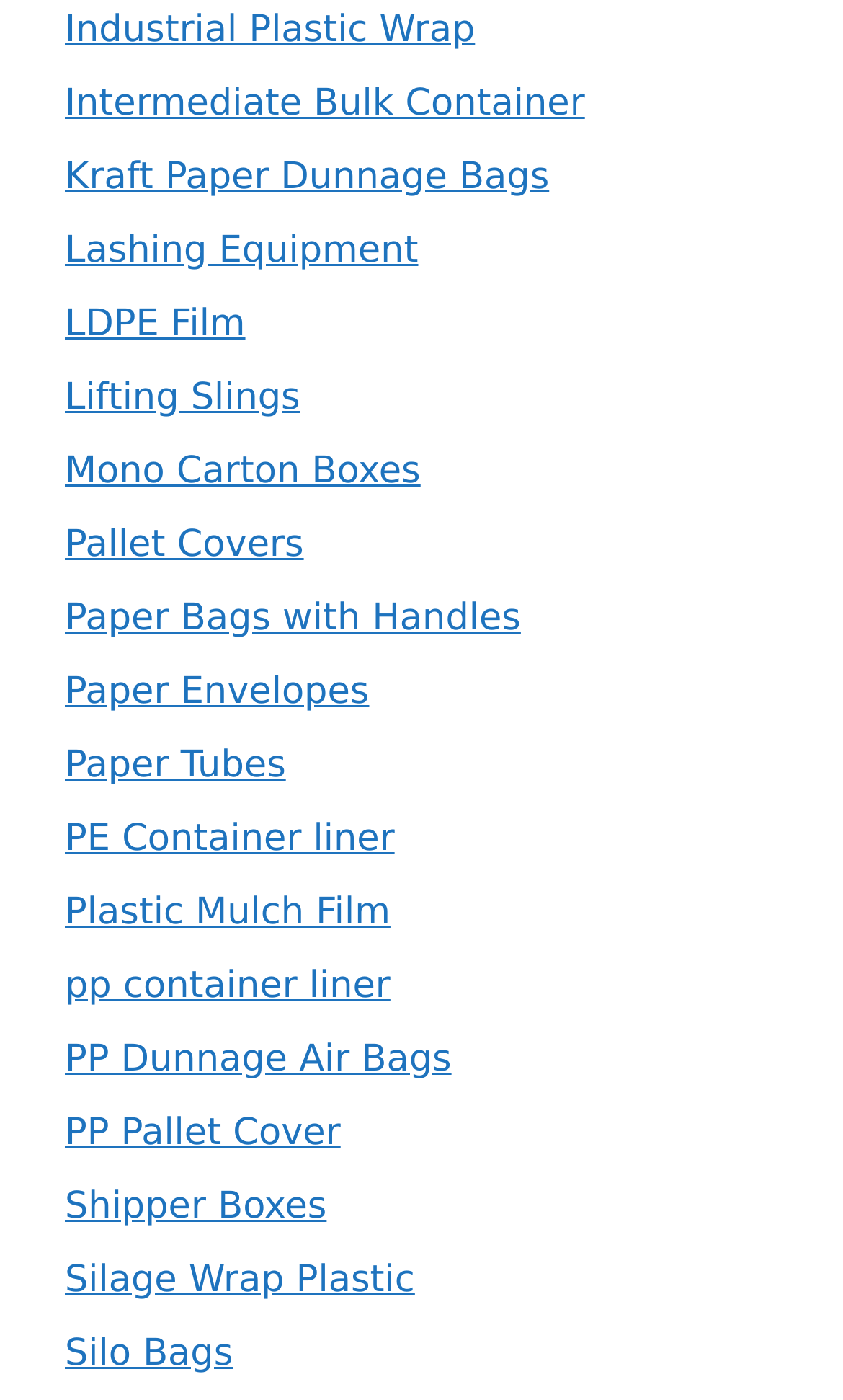Please provide a one-word or short phrase answer to the question:
How many products are listed on this webpage?

21